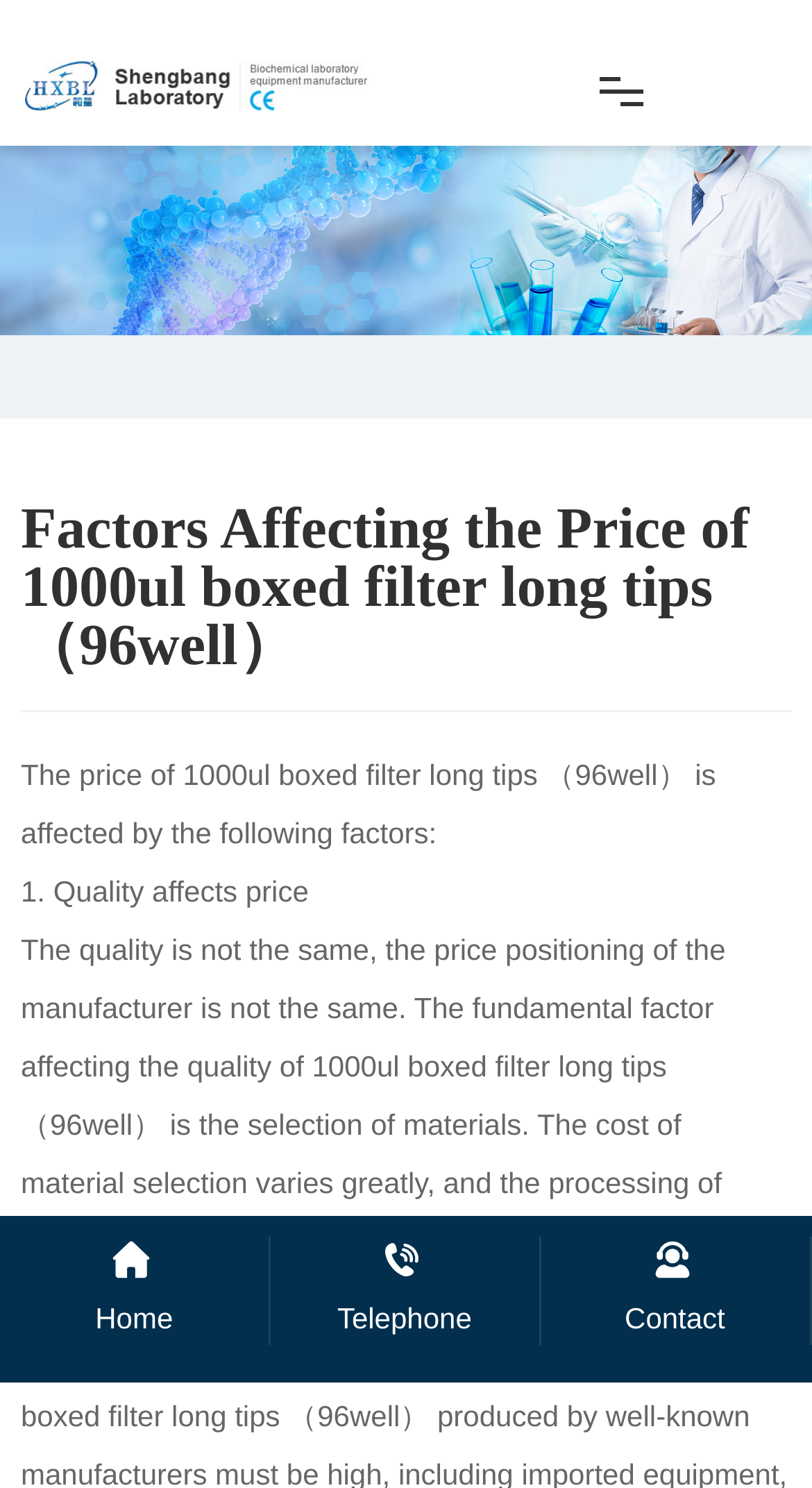What is the company name?
Using the image as a reference, give a one-word or short phrase answer.

Haimen Shengbang Laboratory Equipment Co., Ltd.